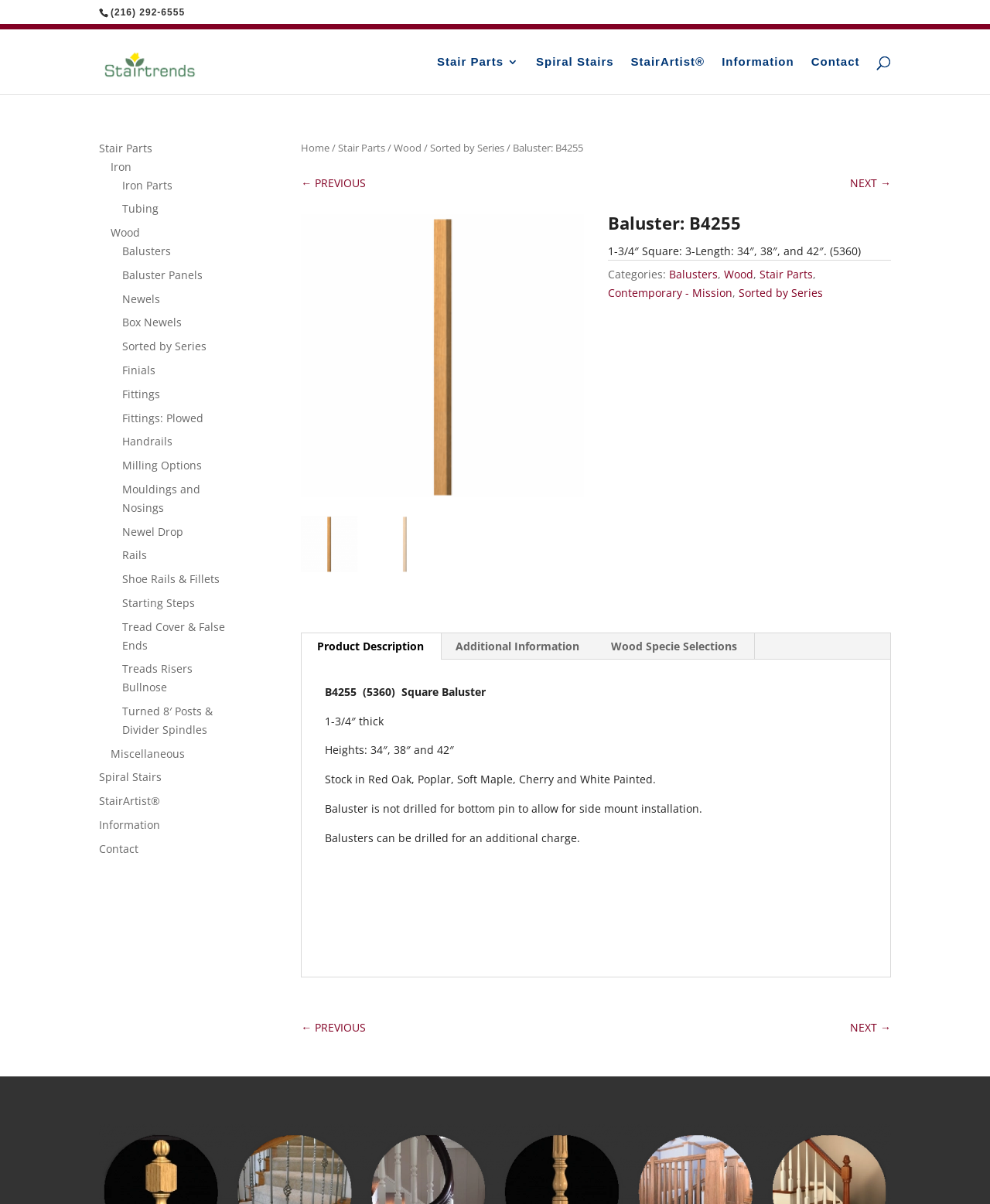Can you find the bounding box coordinates for the element to click on to achieve the instruction: "Go to Stair Parts page"?

[0.441, 0.047, 0.524, 0.078]